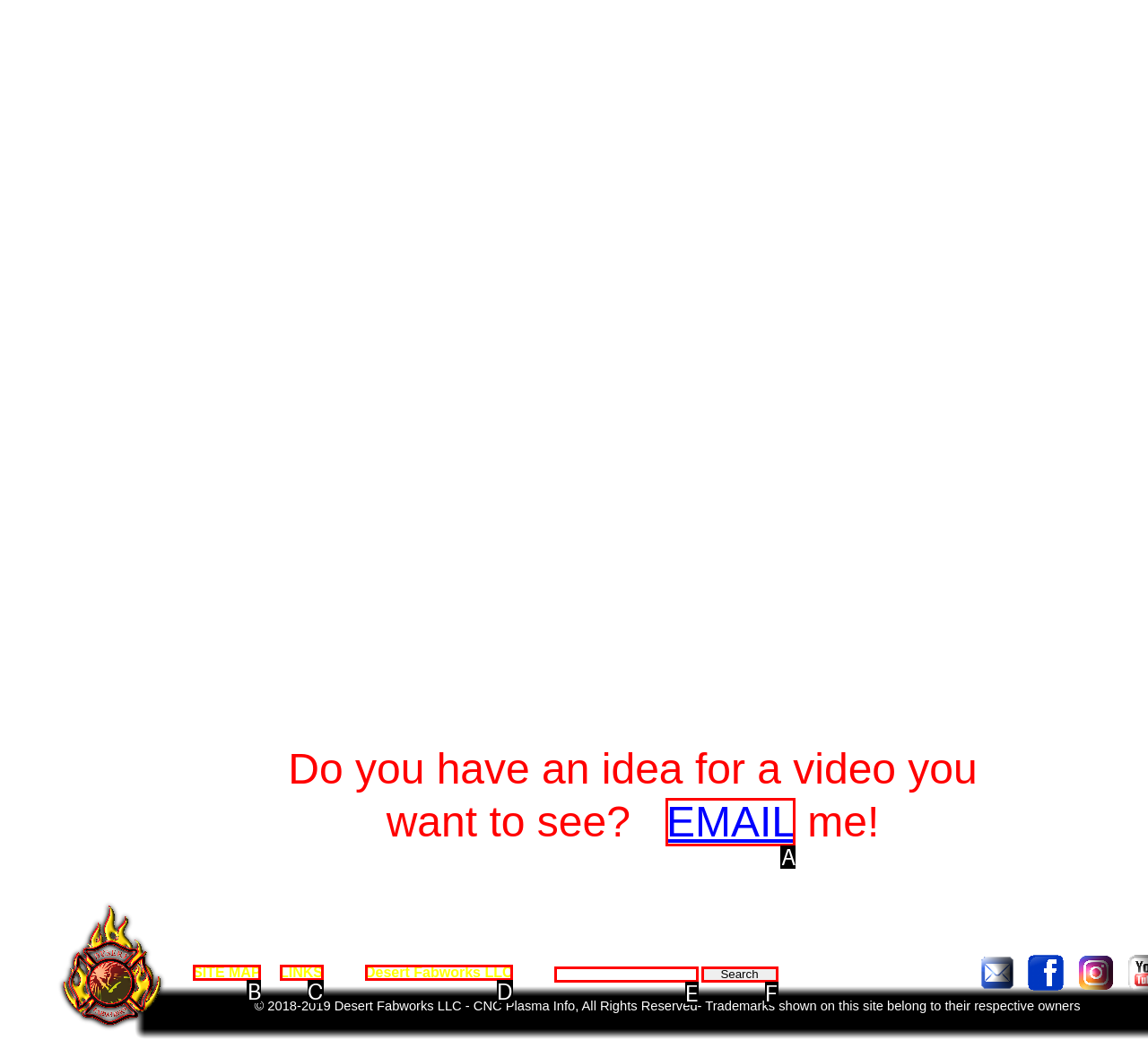Given the description: value="Search"
Identify the letter of the matching UI element from the options.

F